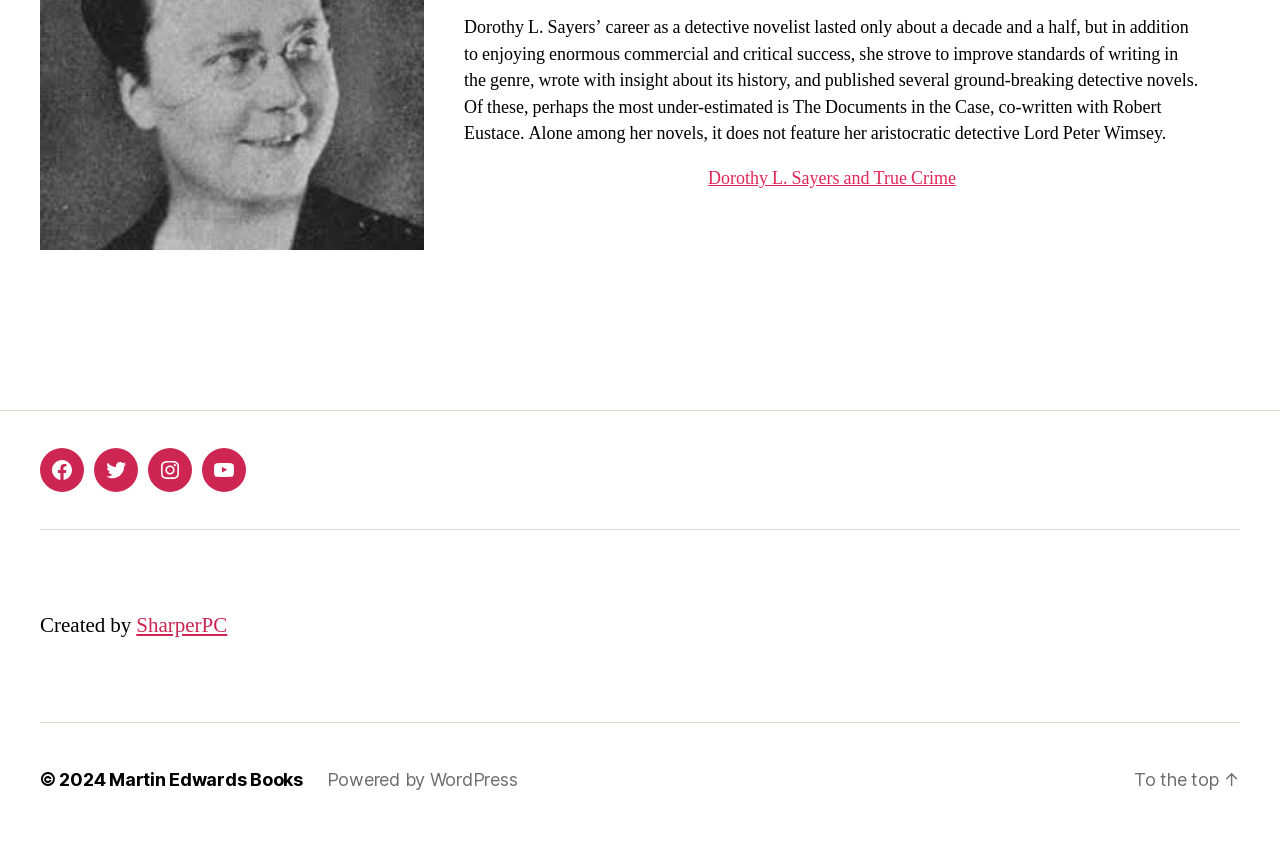Identify the bounding box coordinates of the clickable region necessary to fulfill the following instruction: "Visit Facebook page". The bounding box coordinates should be four float numbers between 0 and 1, i.e., [left, top, right, bottom].

[0.031, 0.542, 0.066, 0.594]